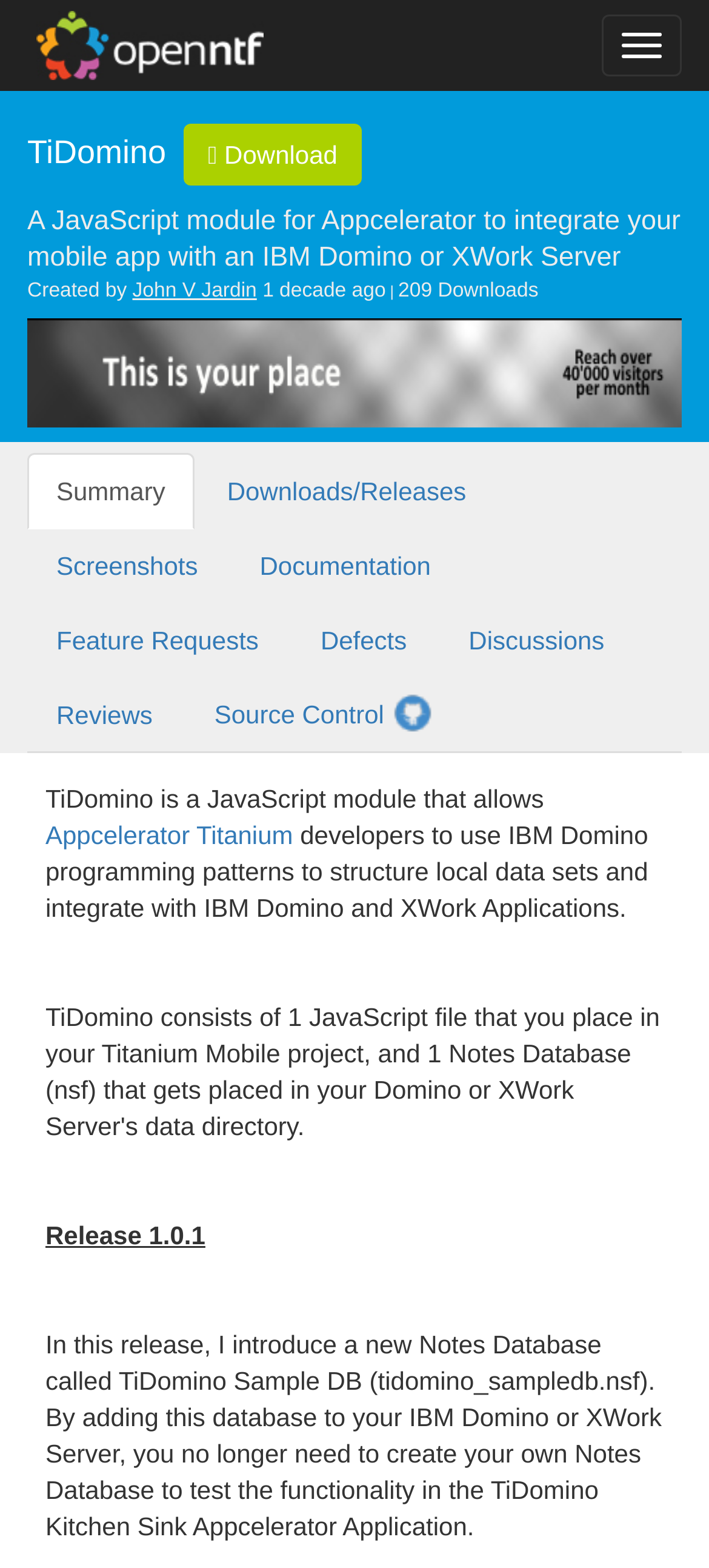Determine the bounding box coordinates for the area that needs to be clicked to fulfill this task: "Click the OpenNTF.org link". The coordinates must be given as four float numbers between 0 and 1, i.e., [left, top, right, bottom].

[0.051, 0.012, 0.371, 0.036]